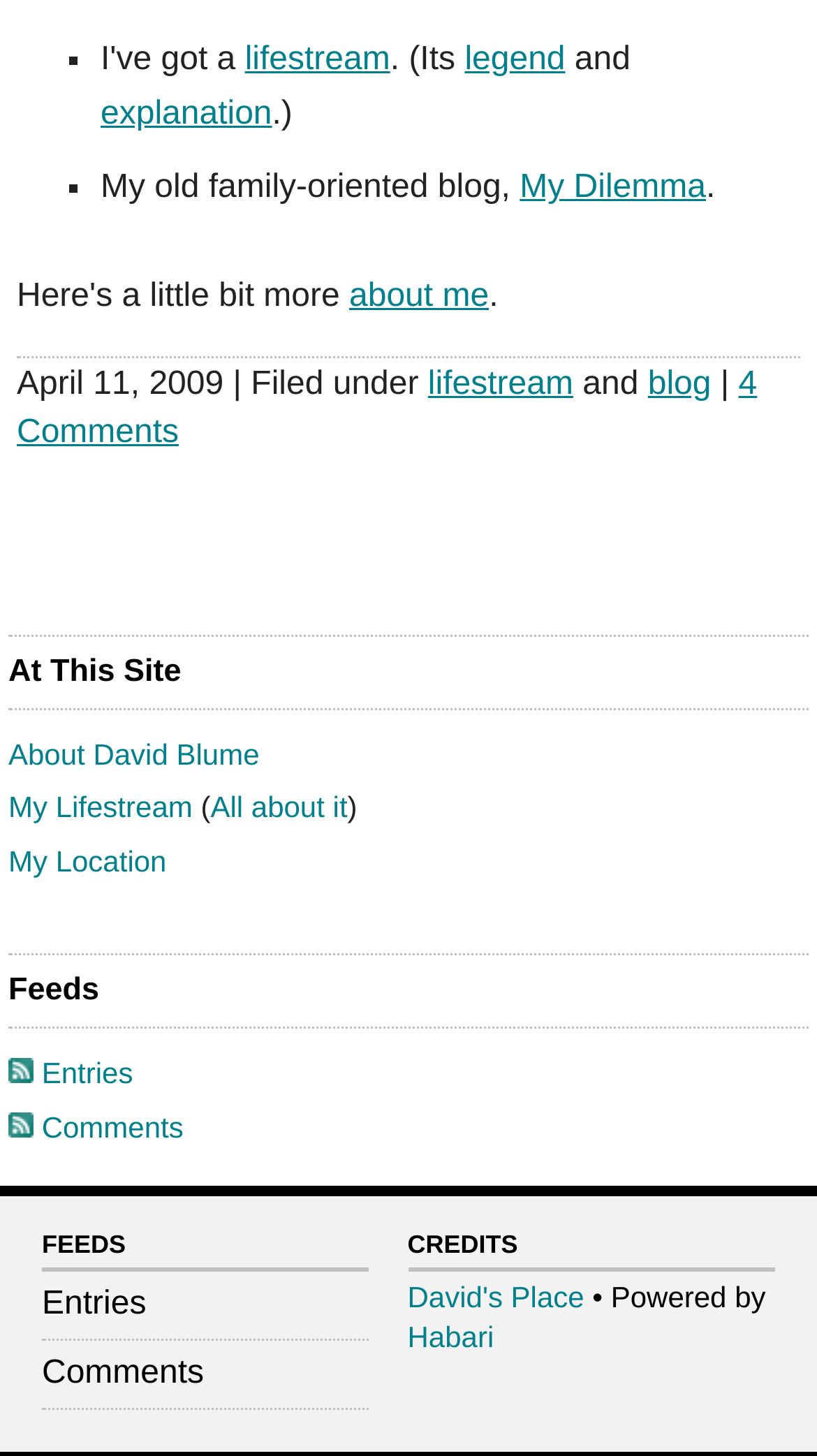Please mark the bounding box coordinates of the area that should be clicked to carry out the instruction: "visit David's Place".

[0.499, 0.879, 0.715, 0.902]